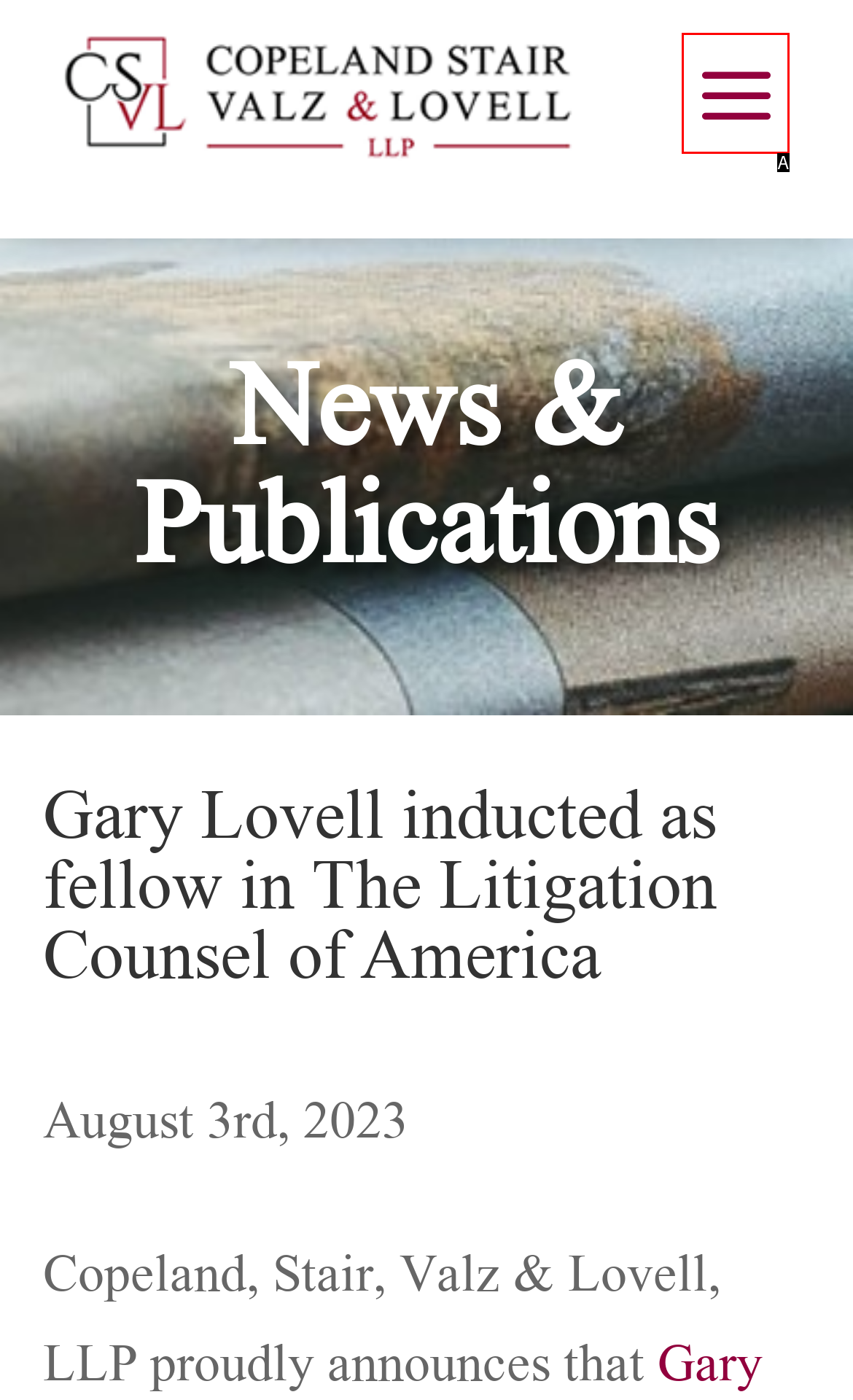From the given options, choose the HTML element that aligns with the description: a. Respond with the letter of the selected element.

A